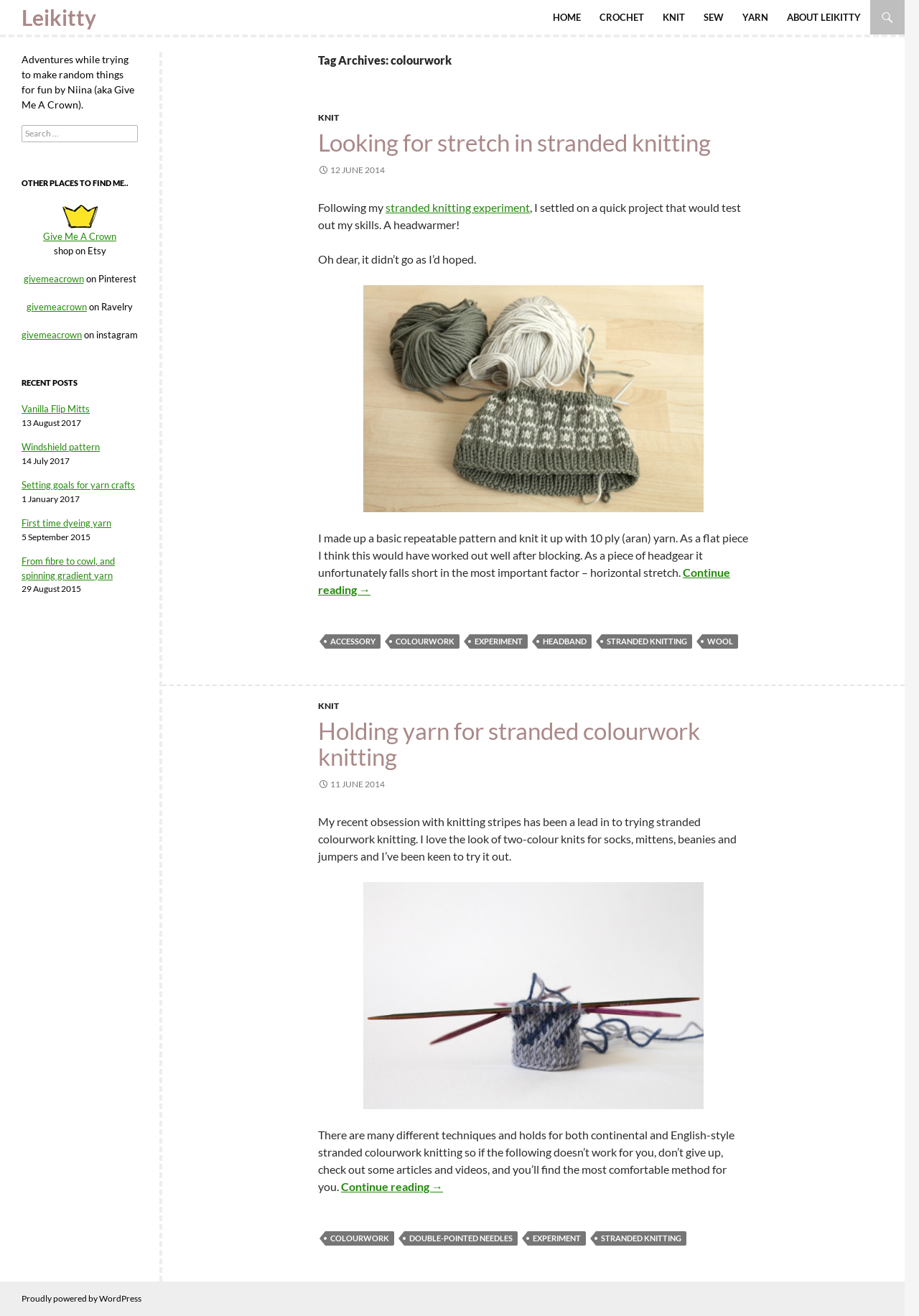Using the webpage screenshot, locate the HTML element that fits the following description and provide its bounding box: "parent_node: Give Me A Crown".

[0.065, 0.159, 0.108, 0.168]